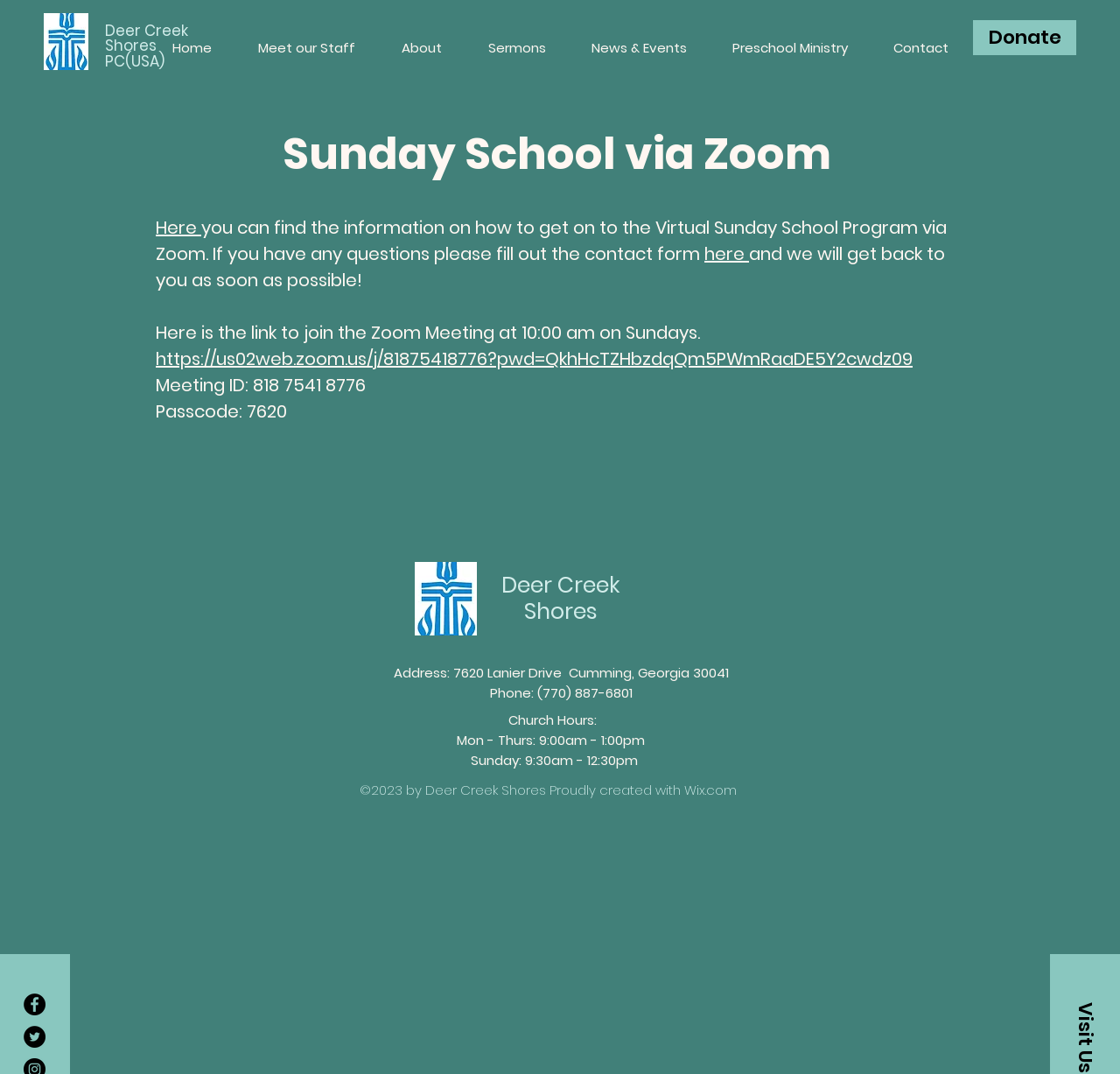What is the address of the church?
Based on the content of the image, thoroughly explain and answer the question.

I found the answer by looking at the bottom section of the webpage, where it lists the contact information of the church. The address is listed as '7620 Lanier Drive, Cumming, Georgia 30041'.